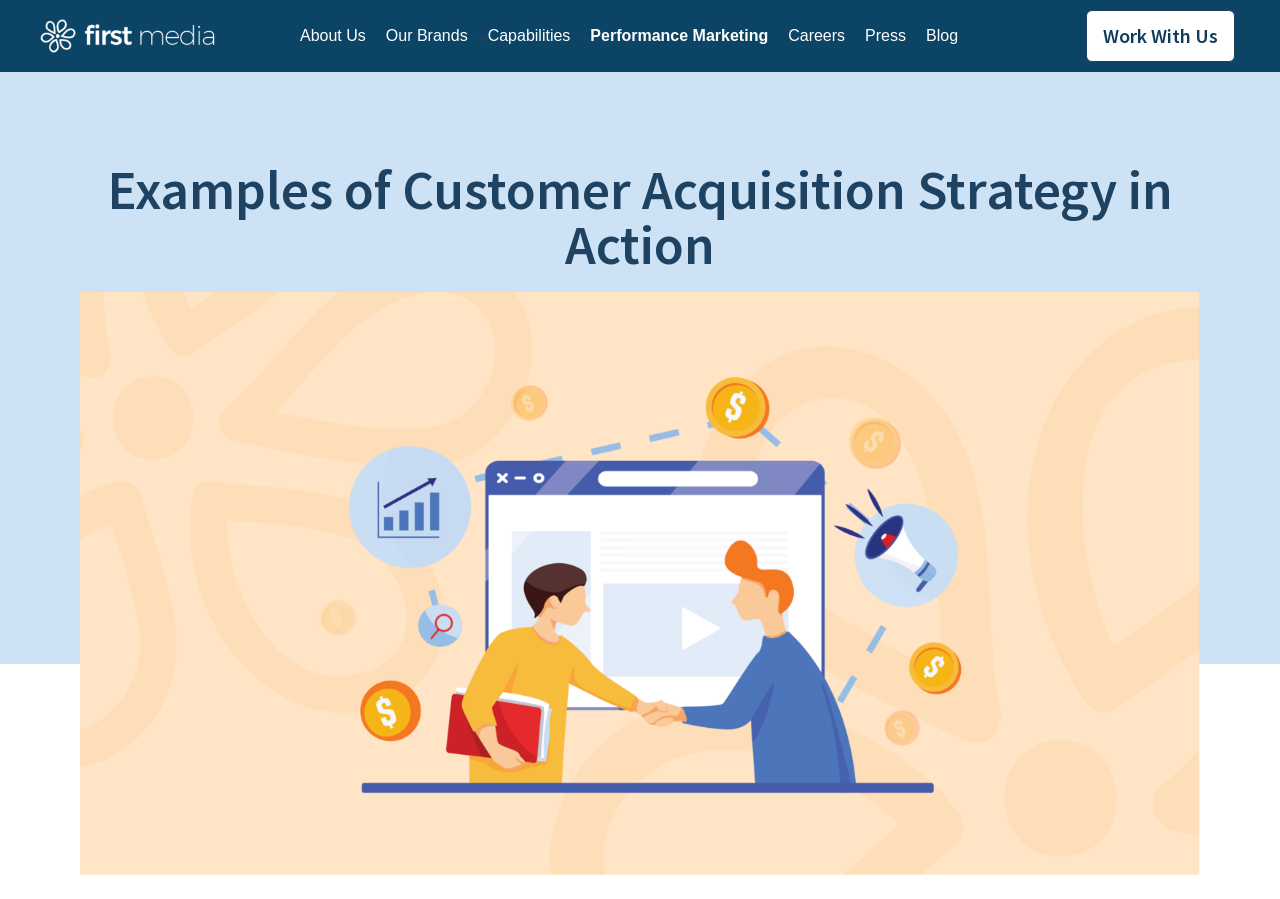Locate the bounding box coordinates of the element that needs to be clicked to carry out the instruction: "view Careers". The coordinates should be given as four float numbers ranging from 0 to 1, i.e., [left, top, right, bottom].

[0.616, 0.03, 0.66, 0.049]